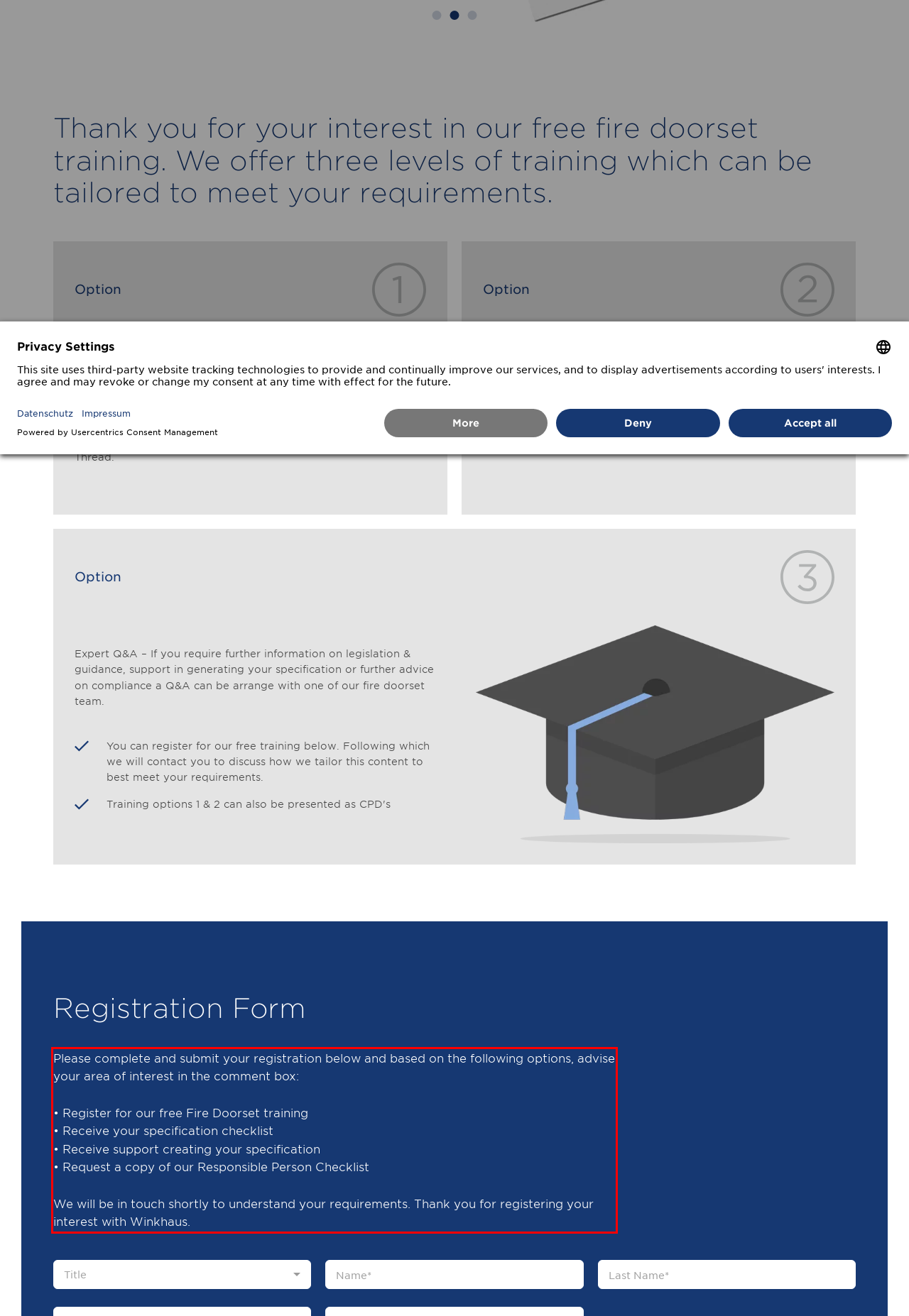Please identify and extract the text content from the UI element encased in a red bounding box on the provided webpage screenshot.

Please complete and submit your registration below and based on the following options, advise your area of interest in the comment box: • Register for our free Fire Doorset training • Receive your specification checklist • Receive support creating your specification • Request a copy of our Responsible Person Checklist We will be in touch shortly to understand your requirements. Thank you for registering your interest with Winkhaus.